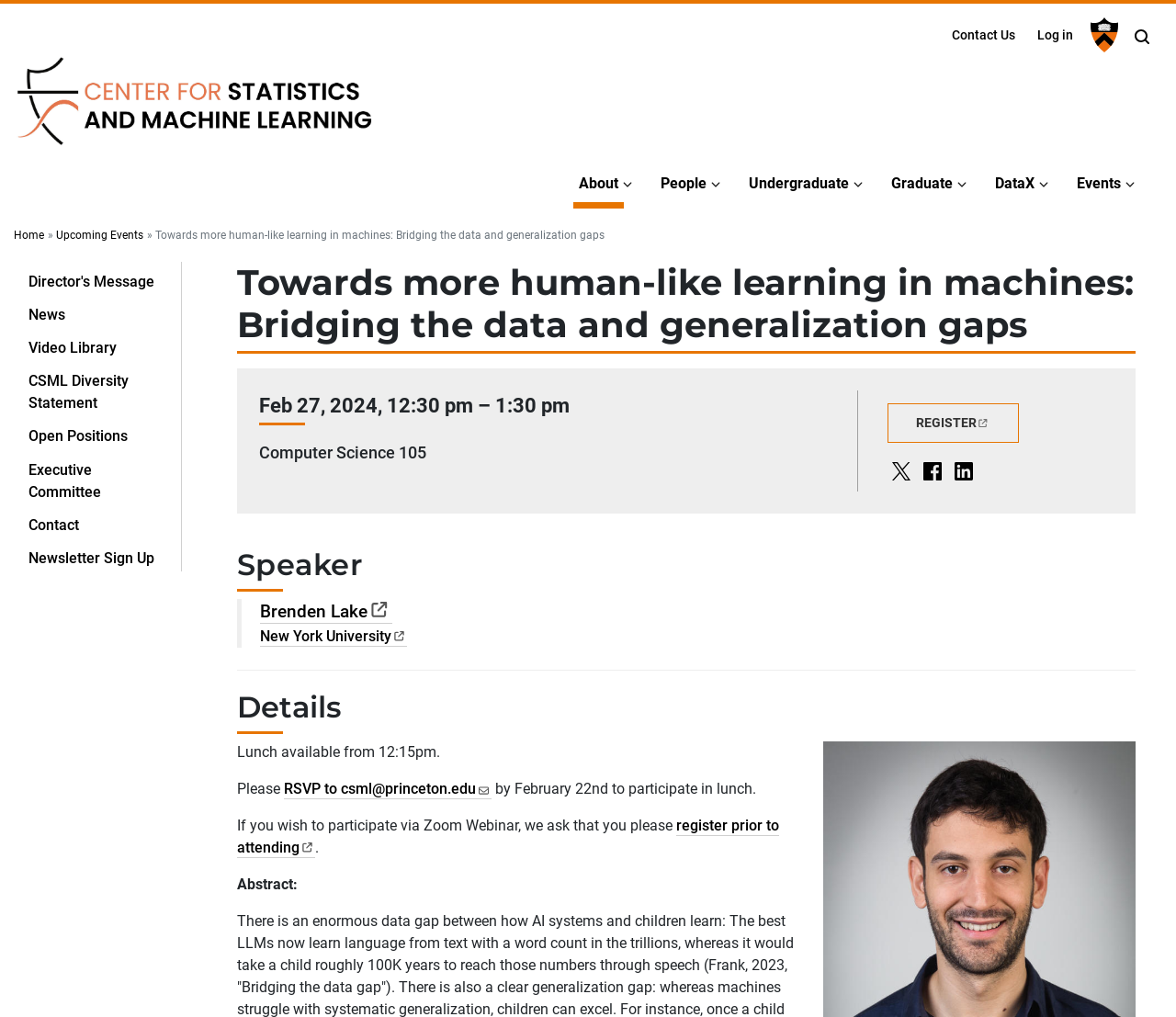Please identify the bounding box coordinates of the area I need to click to accomplish the following instruction: "RSVP to csml@princeton.edu".

[0.241, 0.767, 0.418, 0.786]